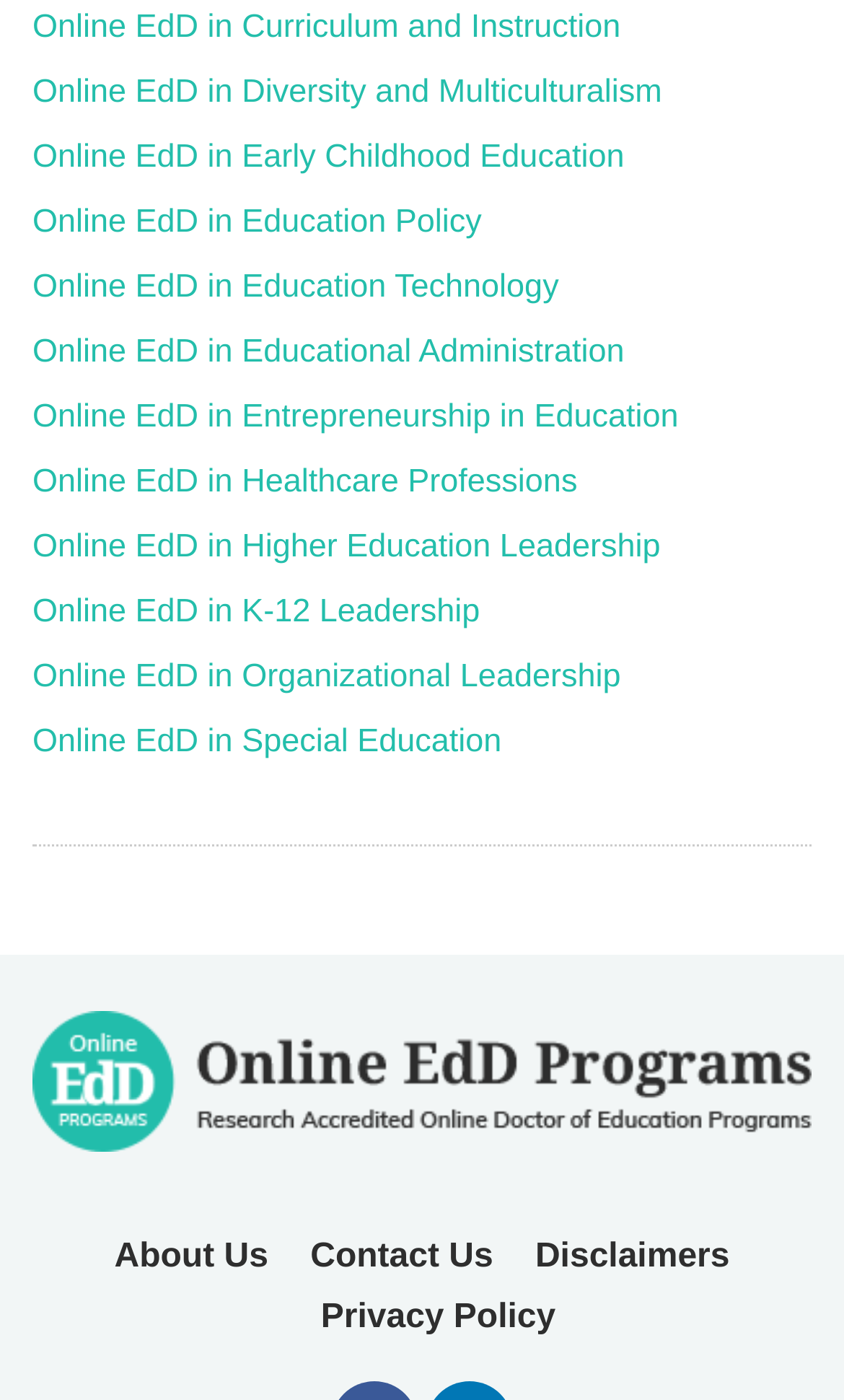Using the webpage screenshot, locate the HTML element that fits the following description and provide its bounding box: "Disclaimers".

[0.634, 0.877, 0.865, 0.92]